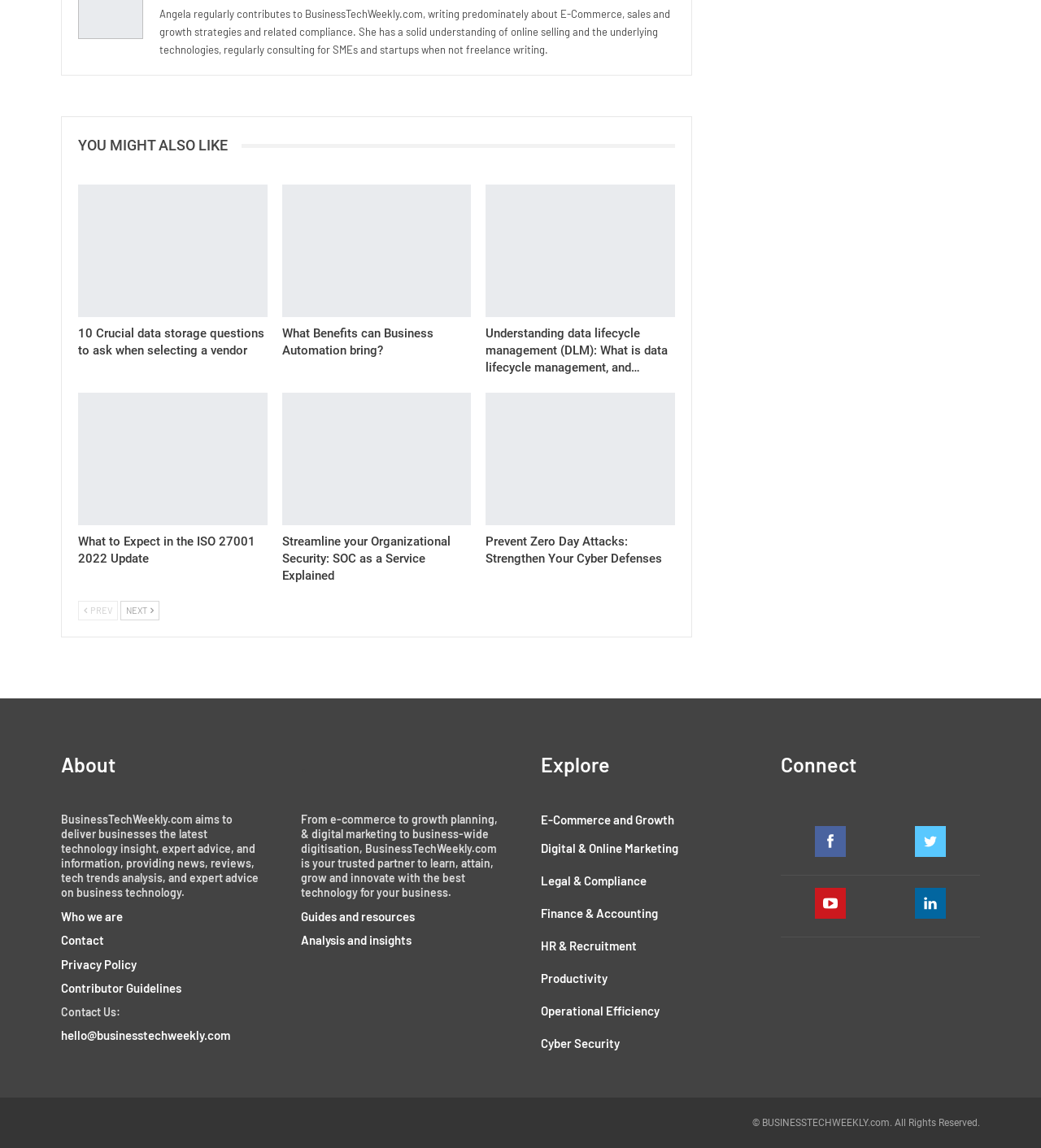Locate the UI element described as follows: "Productivity". Return the bounding box coordinates as four float numbers between 0 and 1 in the order [left, top, right, bottom].

[0.52, 0.841, 0.711, 0.863]